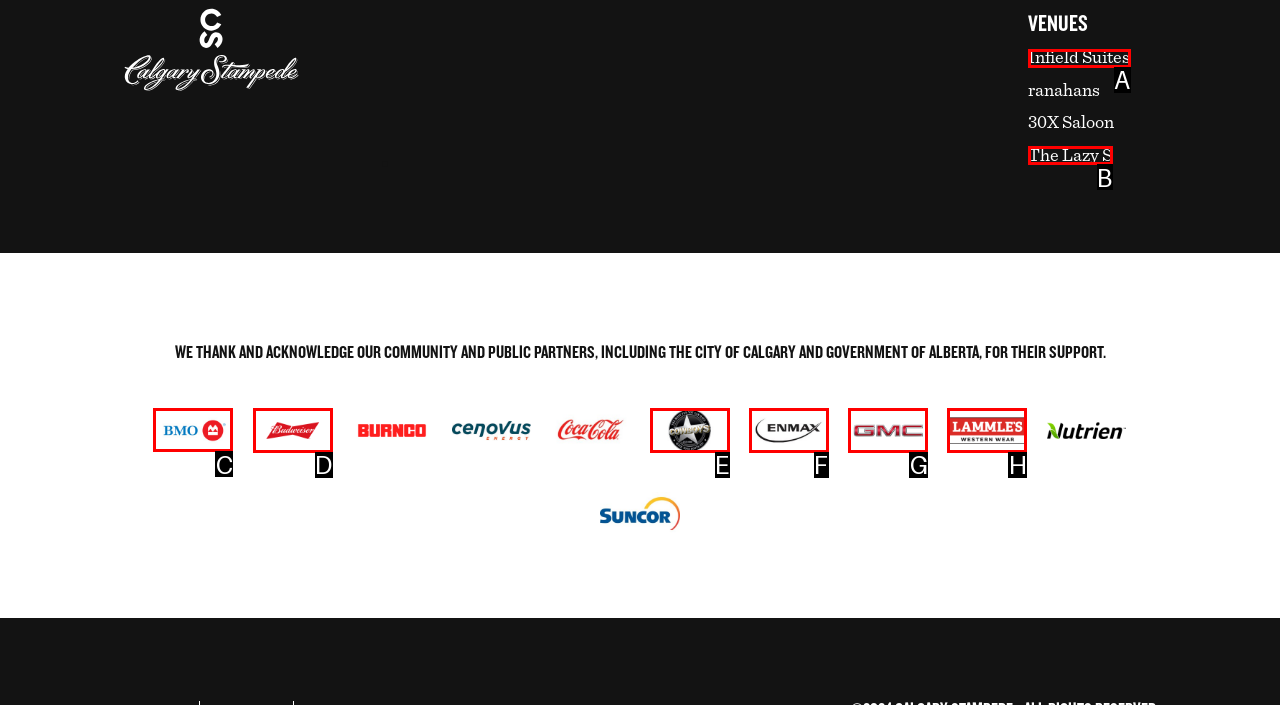Which option should be clicked to complete this task: Check the bmo logo
Reply with the letter of the correct choice from the given choices.

C